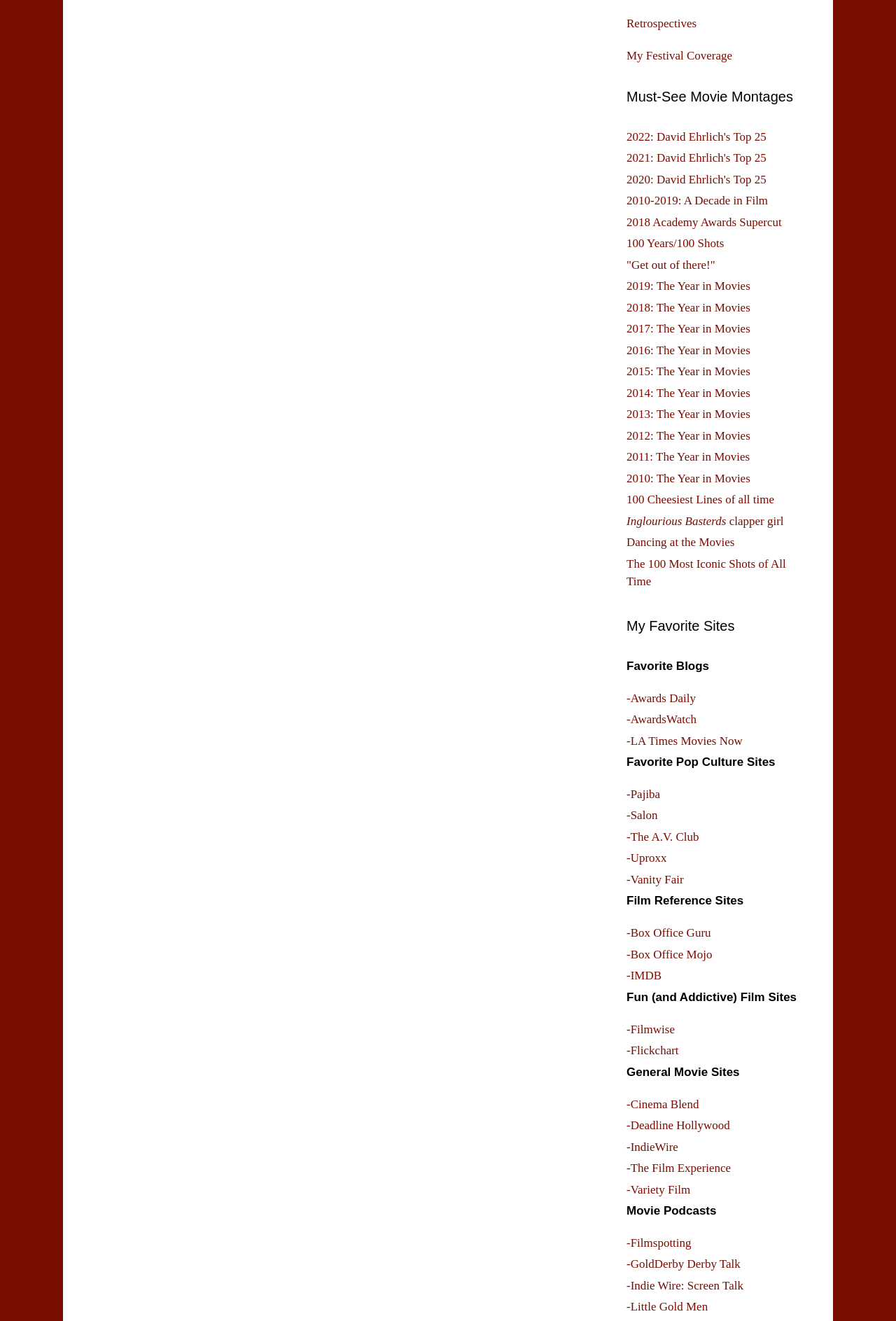Respond to the question below with a single word or phrase: What is the title of the first movie montage?

Must-See Movie Montages